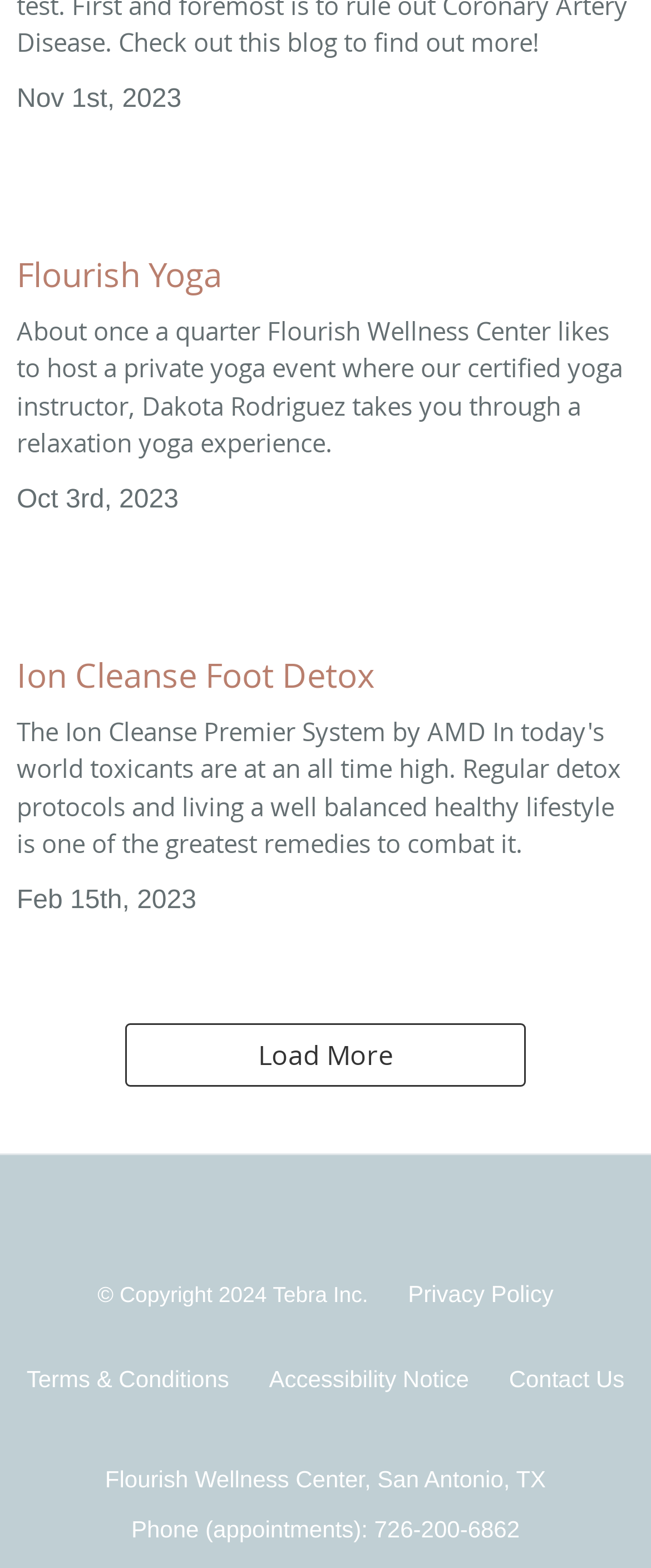Highlight the bounding box coordinates of the element that should be clicked to carry out the following instruction: "Click the 'Load More' button". The coordinates must be given as four float numbers ranging from 0 to 1, i.e., [left, top, right, bottom].

[0.192, 0.653, 0.808, 0.693]